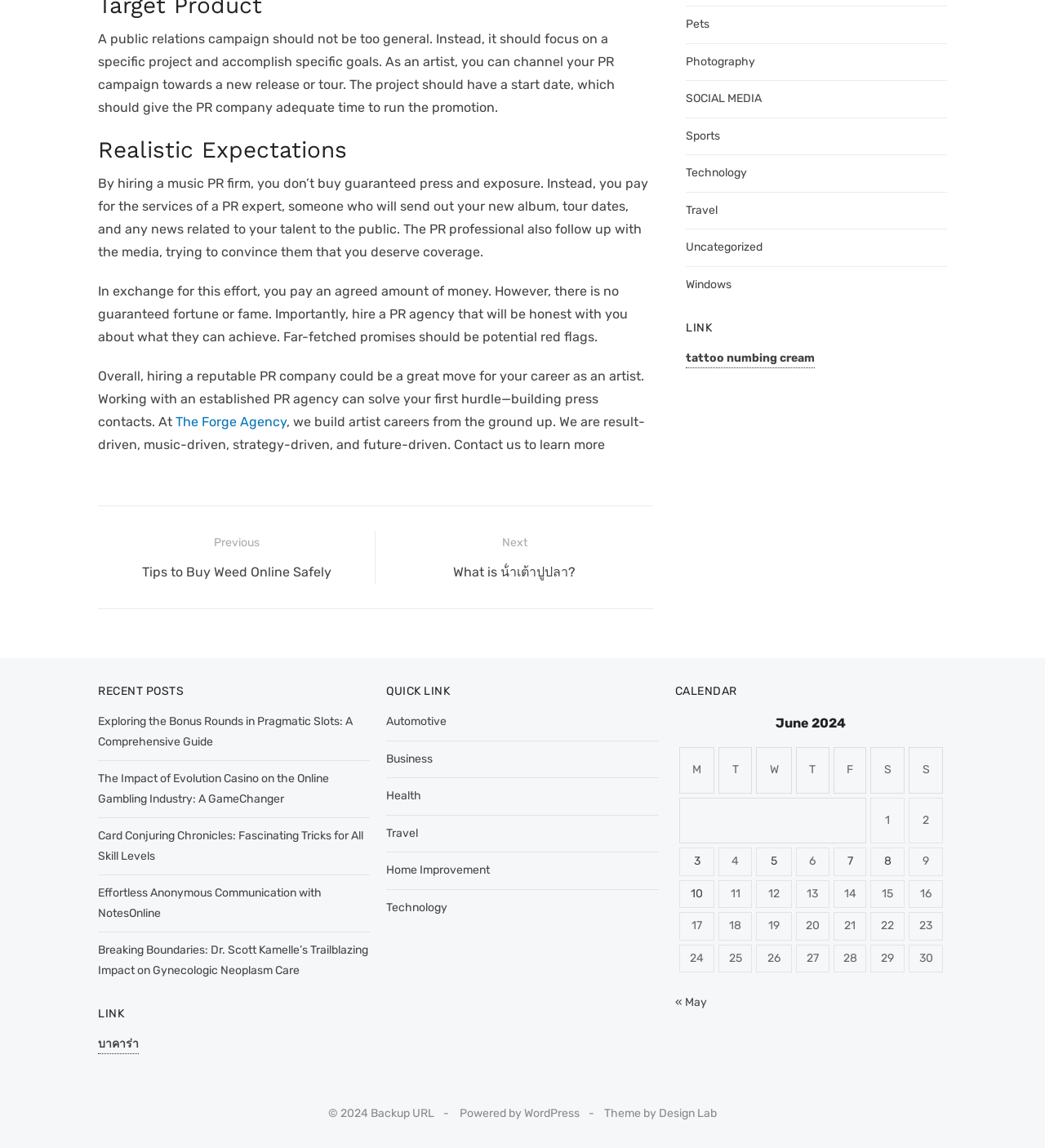Find the bounding box coordinates of the element's region that should be clicked in order to follow the given instruction: "View 'CALENDAR'". The coordinates should consist of four float numbers between 0 and 1, i.e., [left, top, right, bottom].

[0.646, 0.595, 0.906, 0.61]